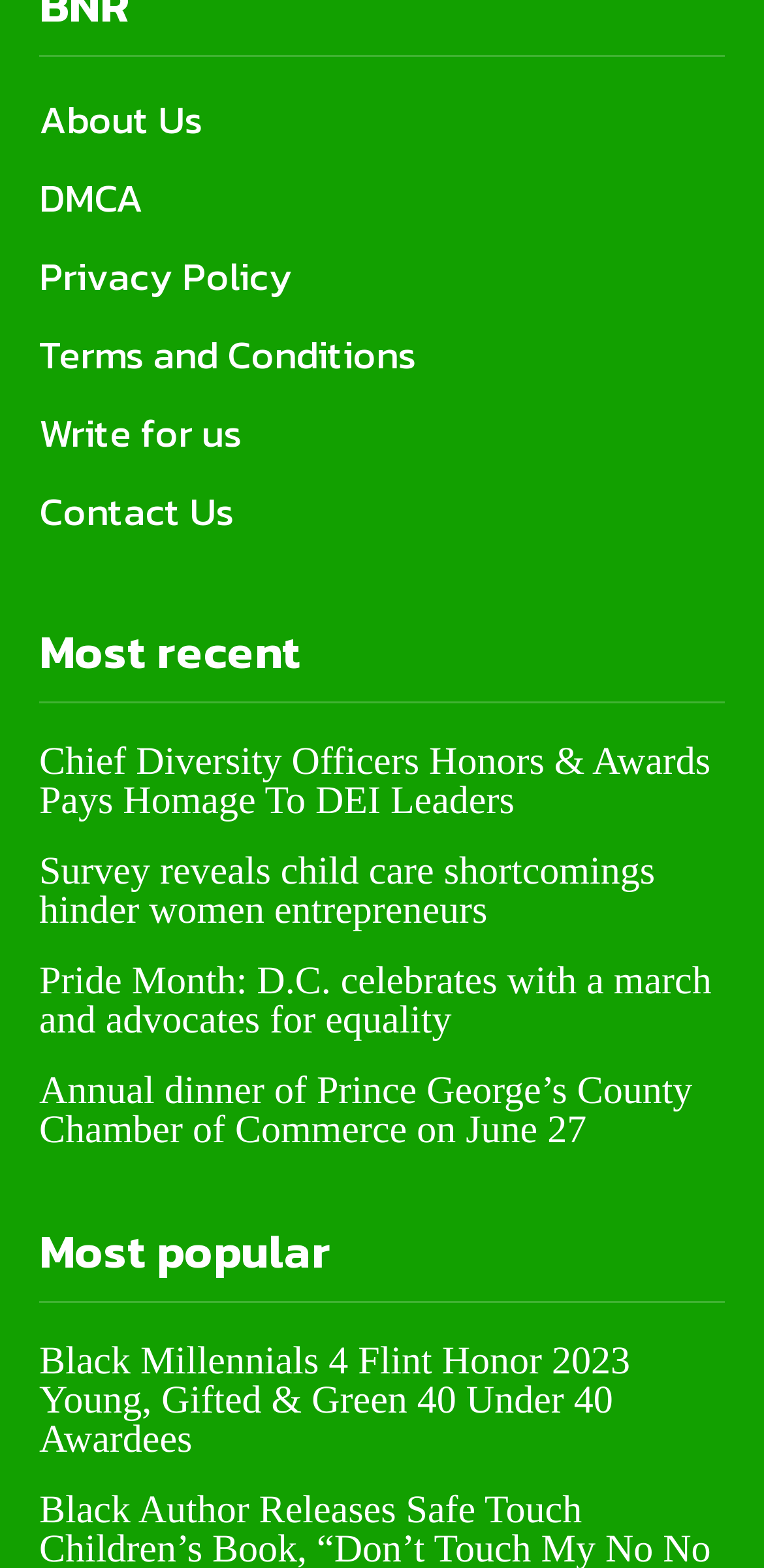Could you determine the bounding box coordinates of the clickable element to complete the instruction: "Read about the Chief Diversity Officers Honors & Awards"? Provide the coordinates as four float numbers between 0 and 1, i.e., [left, top, right, bottom].

[0.051, 0.473, 0.93, 0.525]